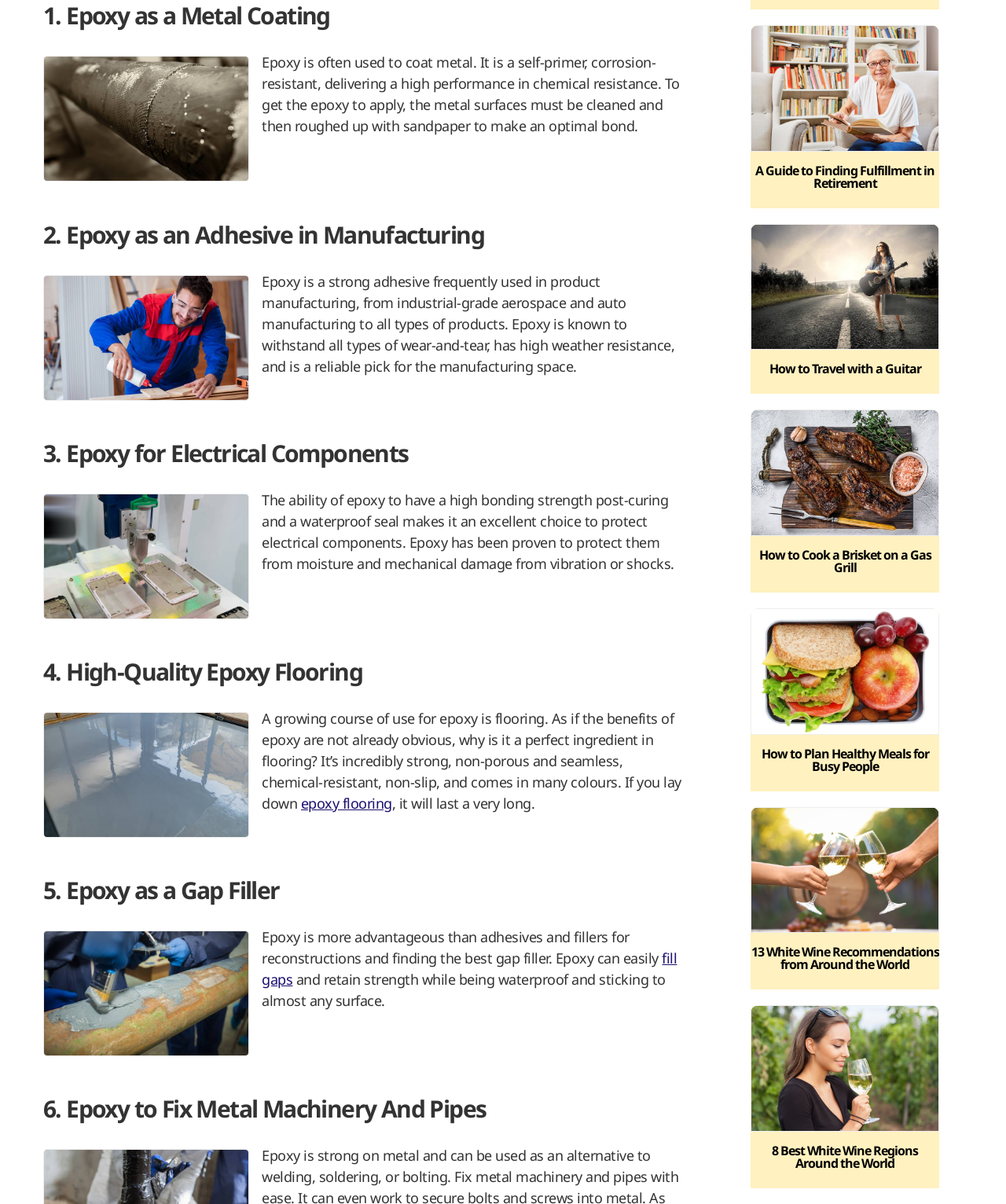What is epoxy used for in manufacturing?
Provide an in-depth and detailed answer to the question.

The webpage mentions that epoxy is a strong adhesive frequently used in product manufacturing, from industrial-grade aerospace and auto manufacturing to all types of products, as stated in the second heading '2. Epoxy as an Adhesive in Manufacturing' and its corresponding StaticText.